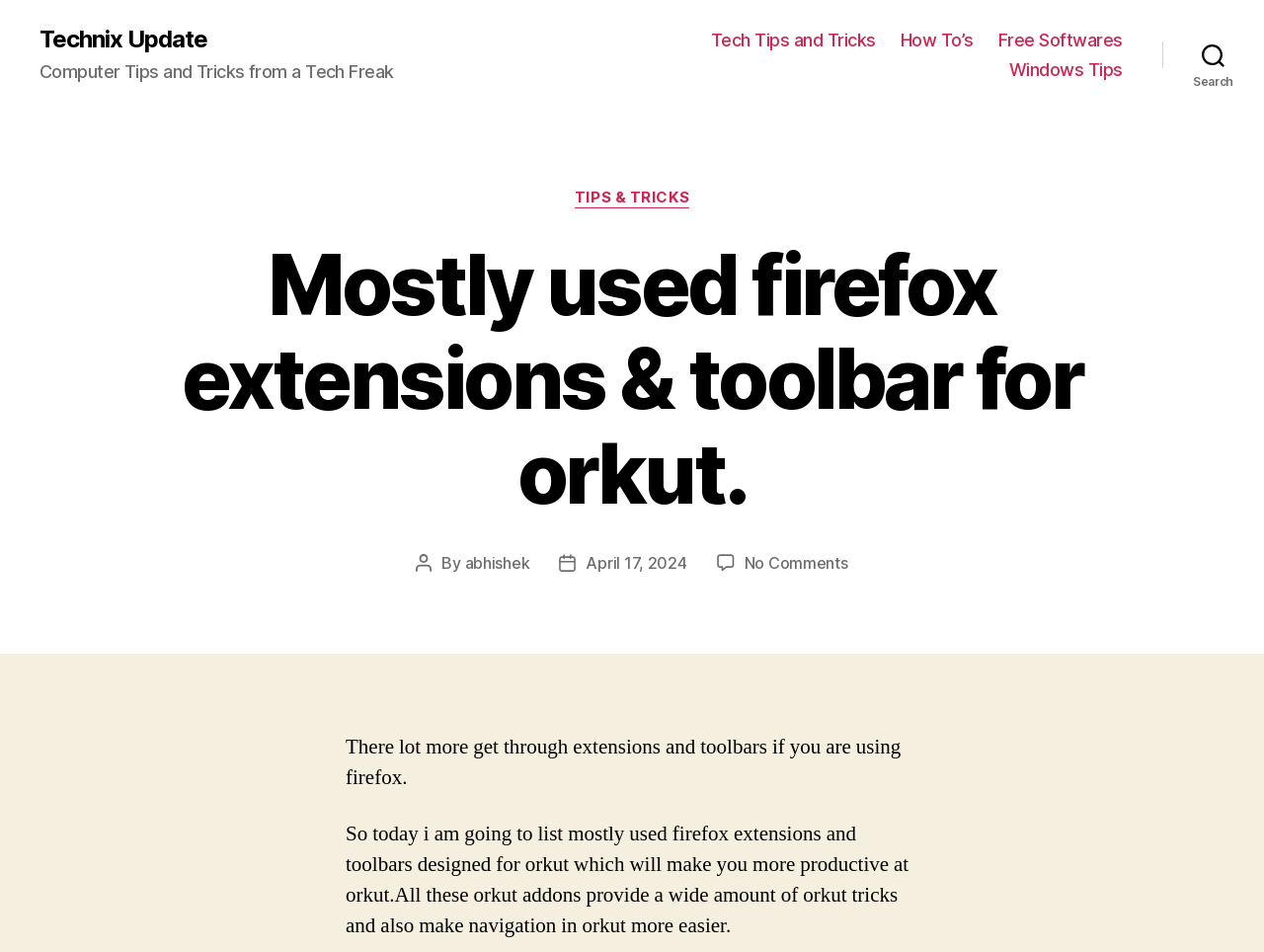What is the purpose of the article?
We need a detailed and exhaustive answer to the question. Please elaborate.

The article's purpose can be inferred from the text, which states that the author is going to list mostly used firefox extensions and toolbars designed for orkut.